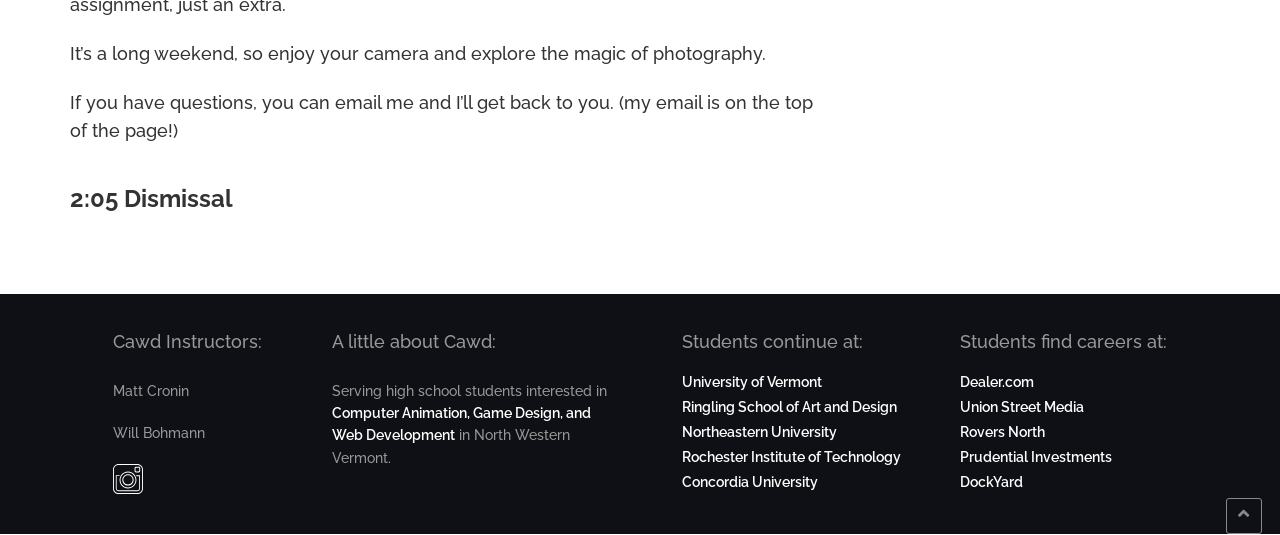Please indicate the bounding box coordinates of the element's region to be clicked to achieve the instruction: "Explore Dealer.com". Provide the coordinates as four float numbers between 0 and 1, i.e., [left, top, right, bottom].

[0.75, 0.691, 0.911, 0.738]